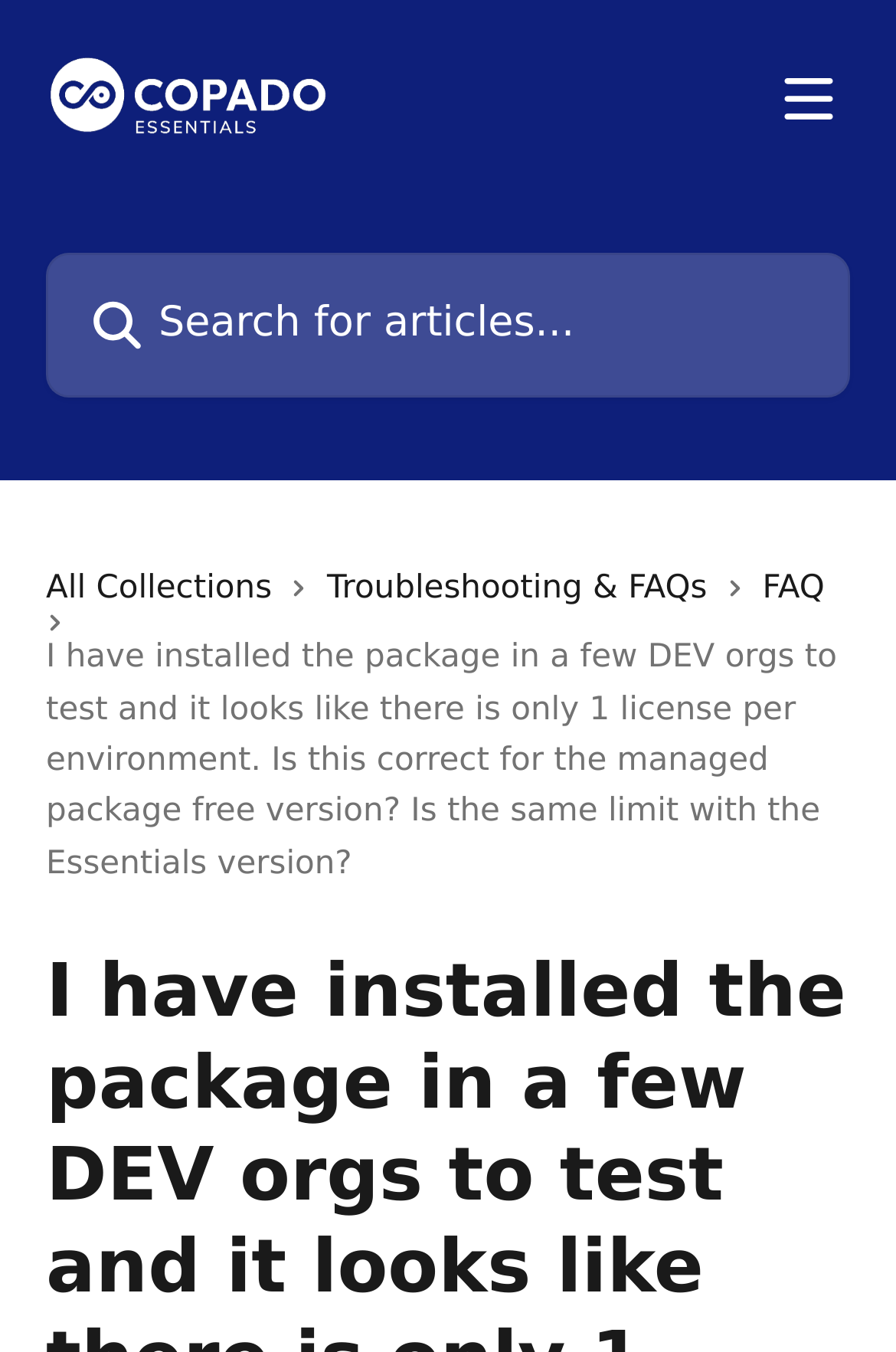Please provide a detailed answer to the question below based on the screenshot: 
What is the name of the help center?

I found the answer by looking at the header section of the webpage, where it says 'Copado Essentials Help Center' with an image next to it.